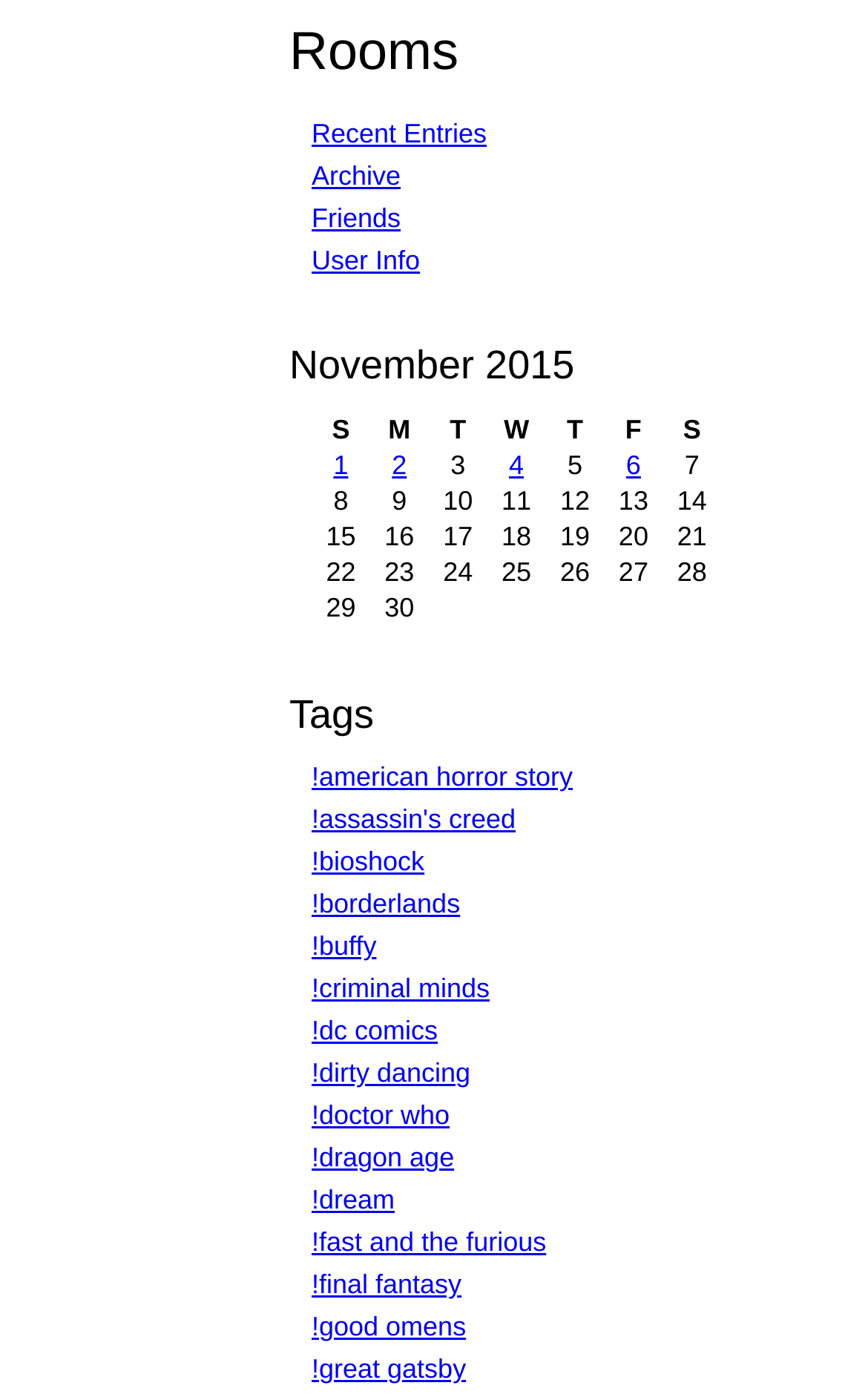What is the first day of the month?
Based on the image, answer the question with as much detail as possible.

I looked at the first grid cell in the table, which contains a link with the text '1'. This suggests that the first day of the month is the 1st.